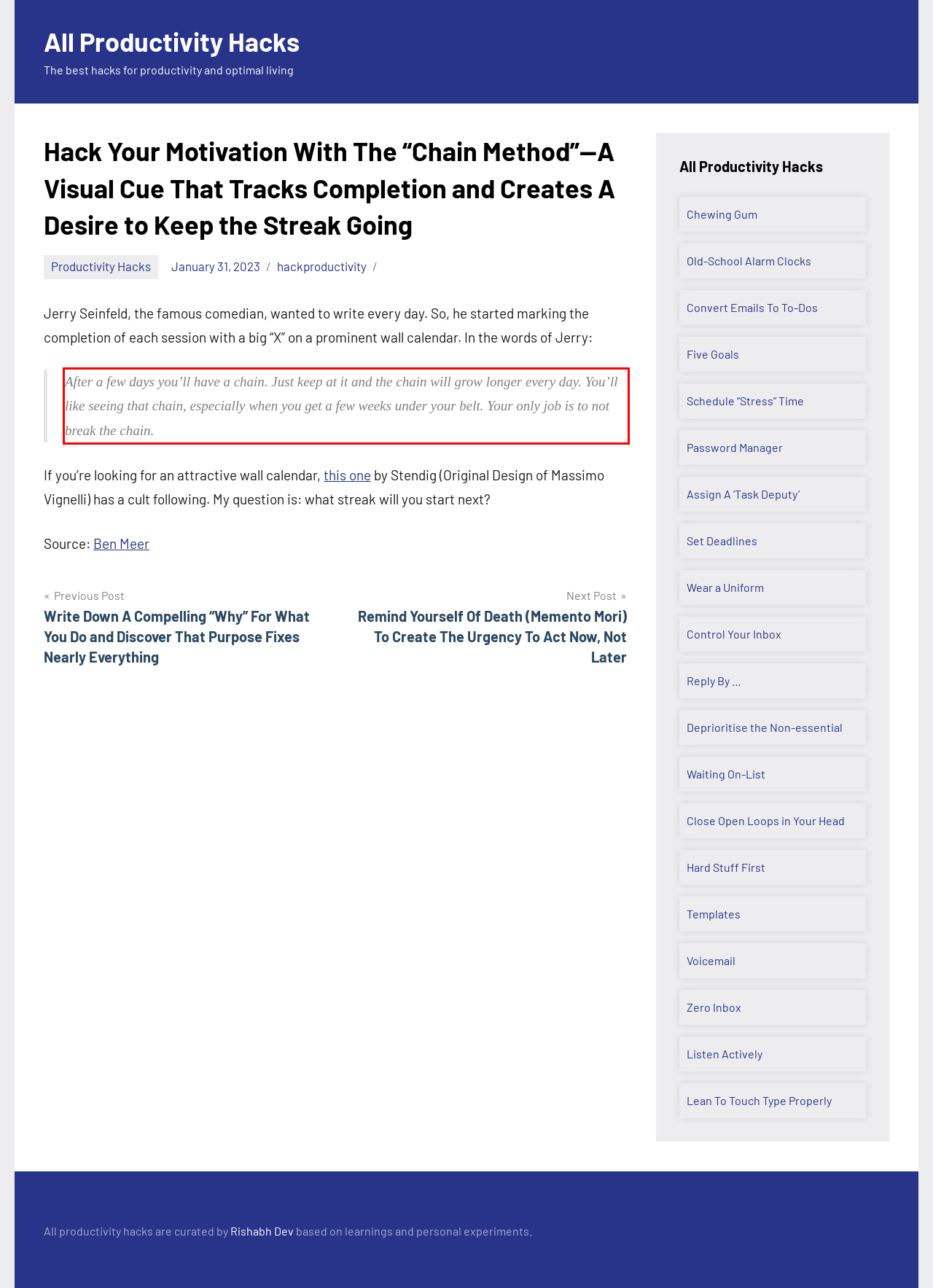Identify the red bounding box in the webpage screenshot and perform OCR to generate the text content enclosed.

After a few days you’ll have a chain. Just keep at it and the chain will grow longer every day. You’ll like seeing that chain, especially when you get a few weeks under your belt. Your only job is to not break the chain.